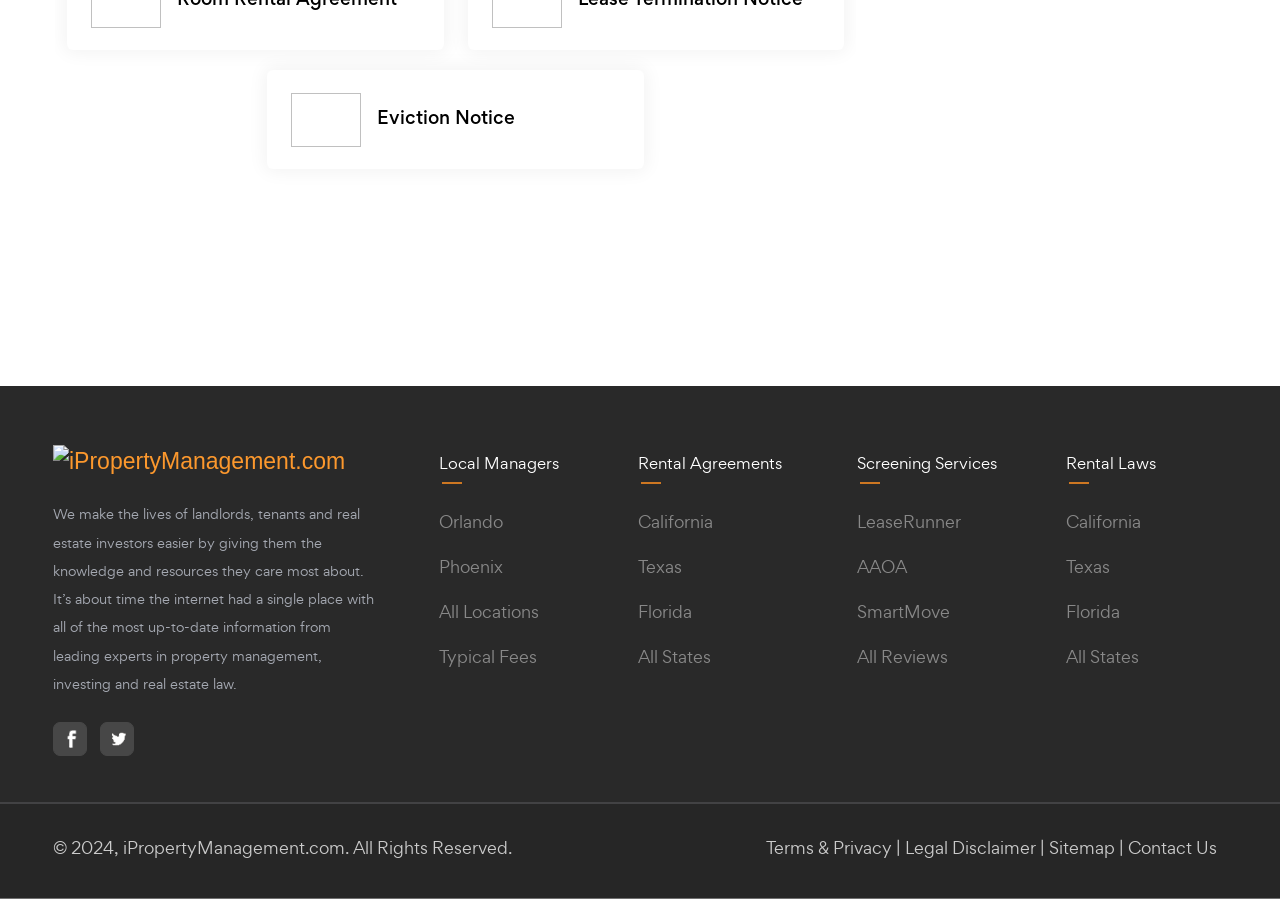Determine the bounding box coordinates of the section to be clicked to follow the instruction: "Visit iPropertyManagement.com on Facebook". The coordinates should be given as four float numbers between 0 and 1, formatted as [left, top, right, bottom].

[0.041, 0.803, 0.068, 0.841]